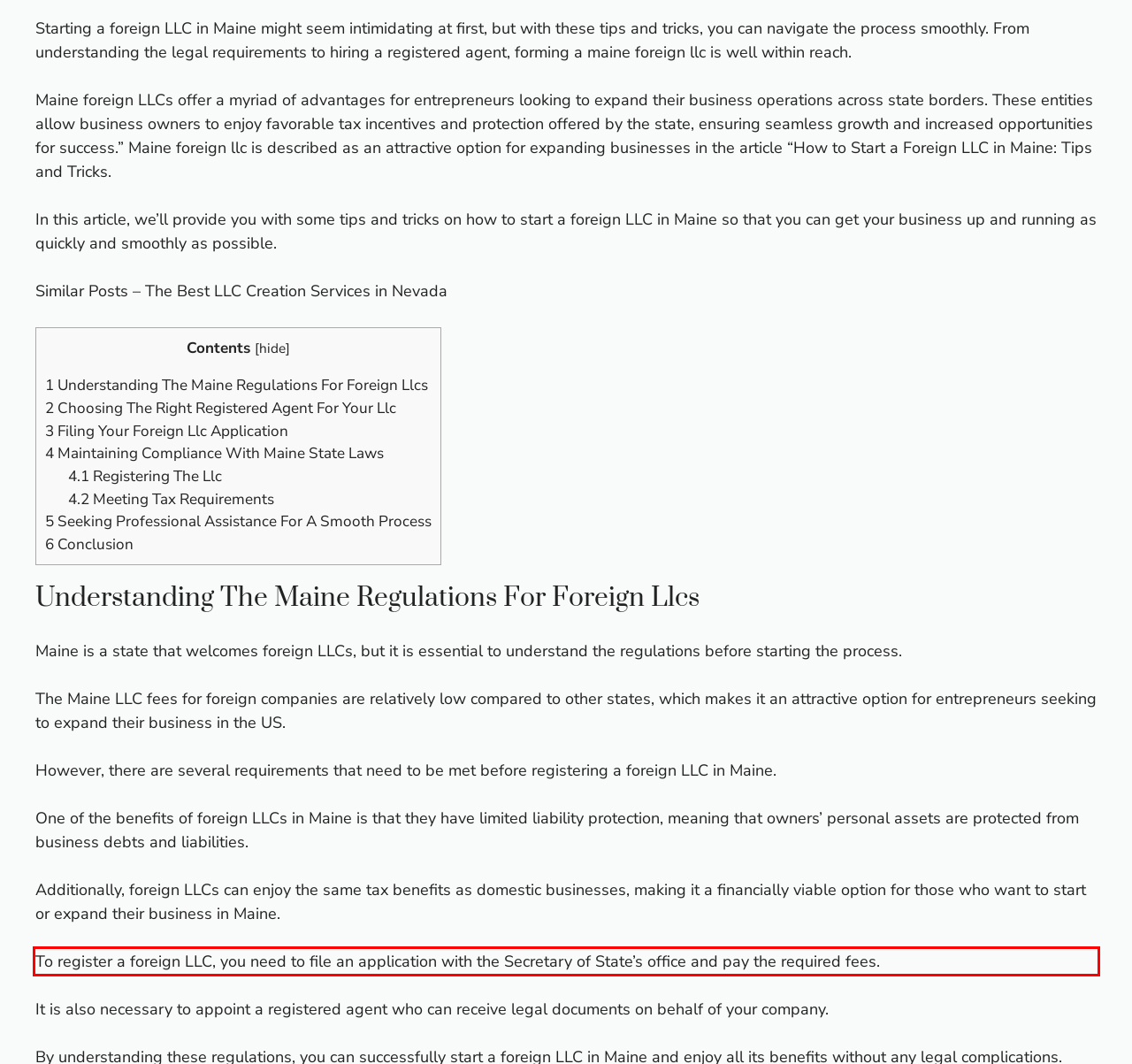You have a screenshot of a webpage, and there is a red bounding box around a UI element. Utilize OCR to extract the text within this red bounding box.

To register a foreign LLC, you need to file an application with the Secretary of State’s office and pay the required fees.